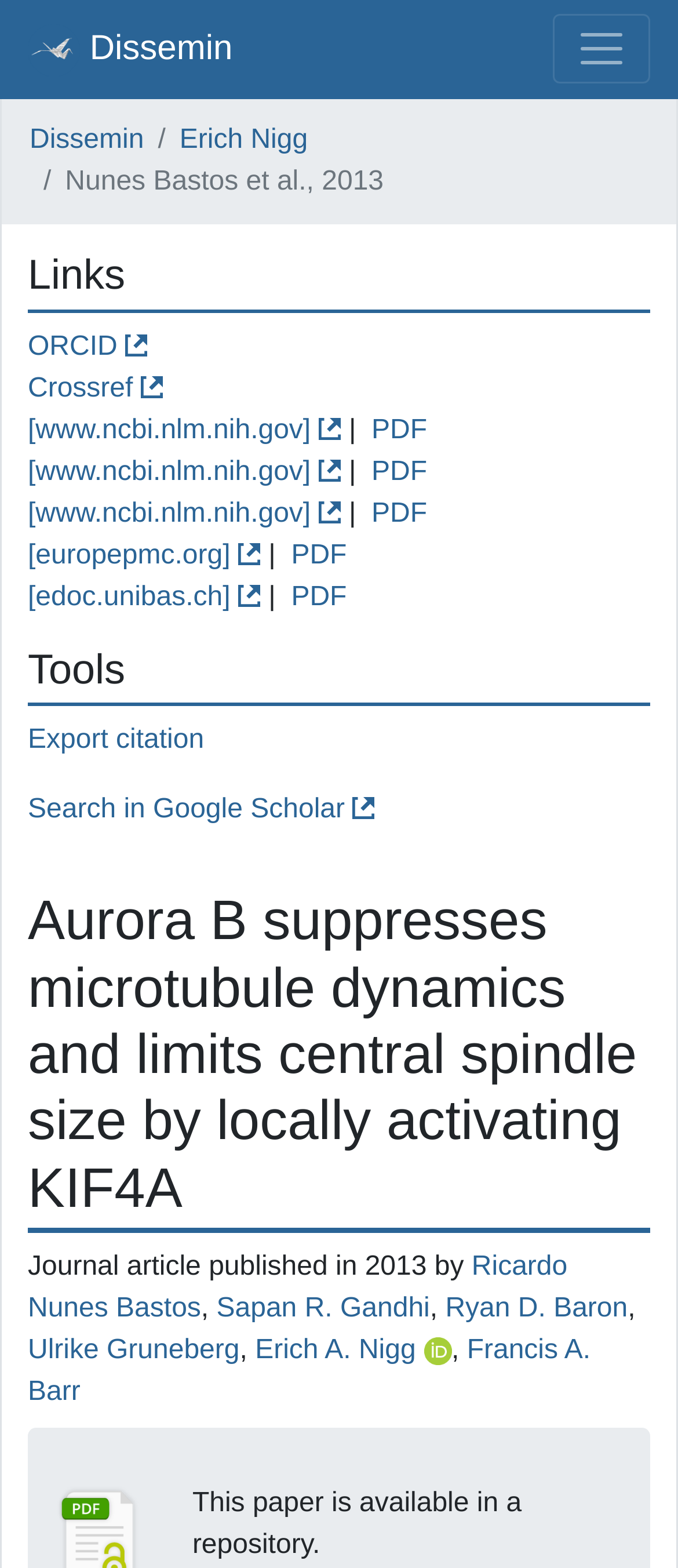Summarize the webpage with intricate details.

The webpage appears to be a research paper page, specifically showcasing the paper "Aurora B suppresses microtubule dynamics and limits central spindle size by locally activating KIF4A" by Ricardo Nunes Bastos, Sapan R. Gandhi, Ryan D. Baron, Ulrike Gruneberg, Erich A. Nigg, and Francis A. Barr.

At the top-left corner, there is a logo of Dissemin, which is a link. Next to it, there is a toggle navigation button. Below these elements, there is a navigation breadcrumb section that contains links to Dissemin and Erich Nigg, as well as a static text "Nunes Bastos et al., 2013".

On the left side of the page, there are three sections: "Links", "Tools", and the paper title. The "Links" section contains multiple links to various sources, including ORCID, Crossref, and PDF files. The "Tools" section has links to export citations and search in Google Scholar.

The main content of the page is the paper information, which includes the title, authors, and publication details. The authors' names are links, and some of them have an ORCID icon next to their names. There is also a static text describing the paper as a journal article published in 2013.

Overall, the webpage is organized in a clear and structured manner, with different sections and elements arranged in a logical and easy-to-follow way.